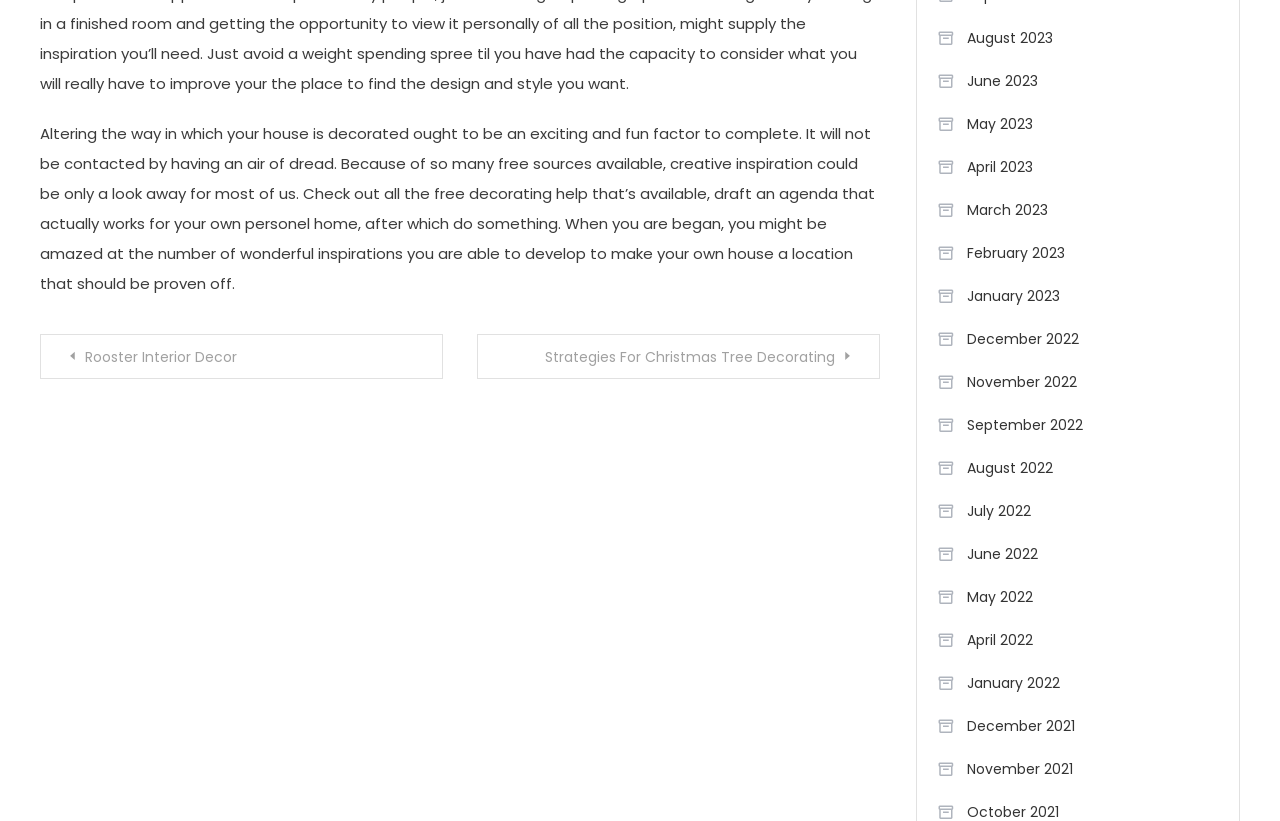Can you give a detailed response to the following question using the information from the image? What is the tone of the main text?

The tone of the main text is encouraging, as it uses phrases such as 'exciting and fun factor' and 'do something' to motivate readers to take action and decorate their homes.